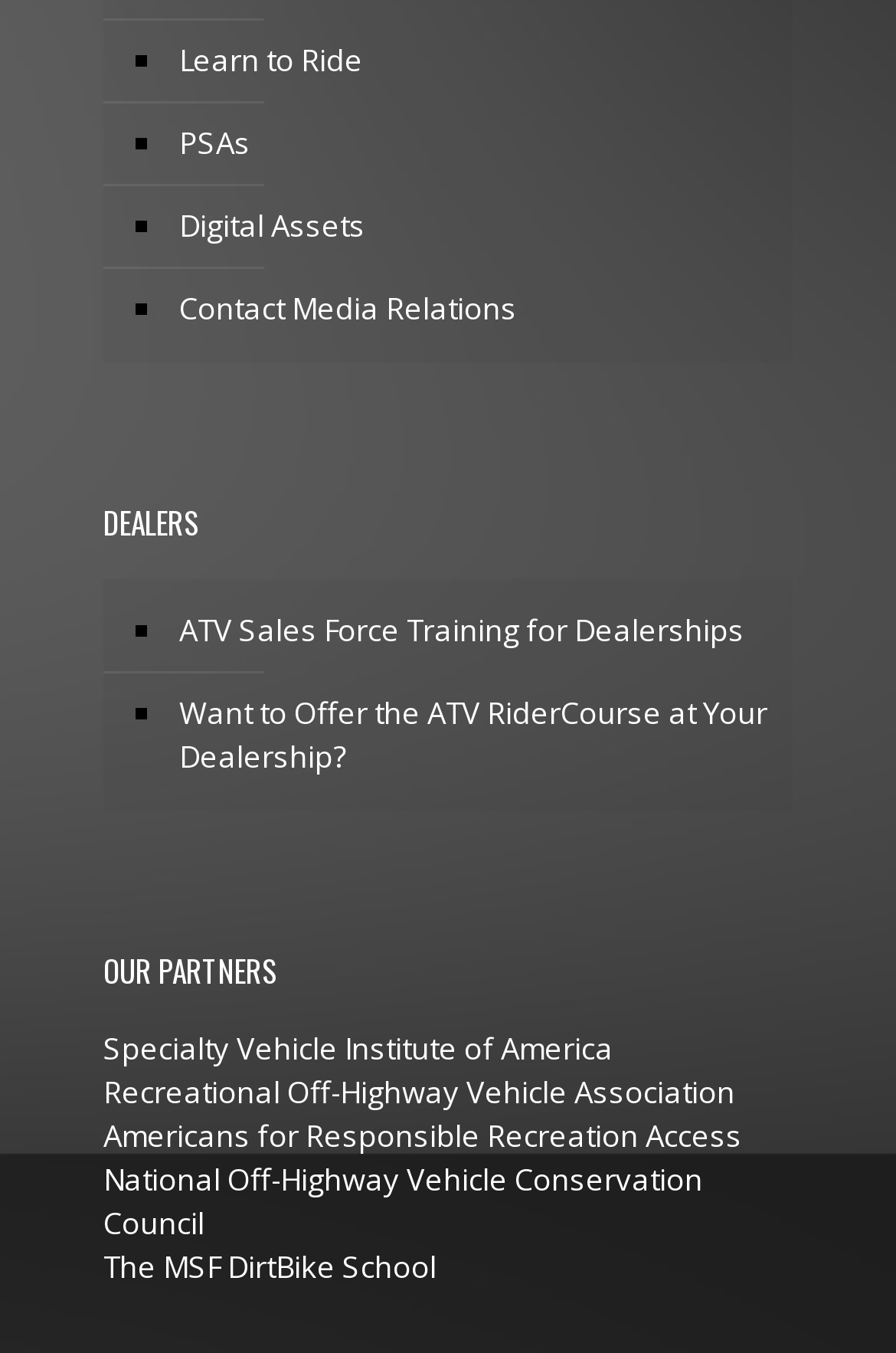What is the last partner listed?
Answer the question with a single word or phrase by looking at the picture.

The MSF DirtBike School